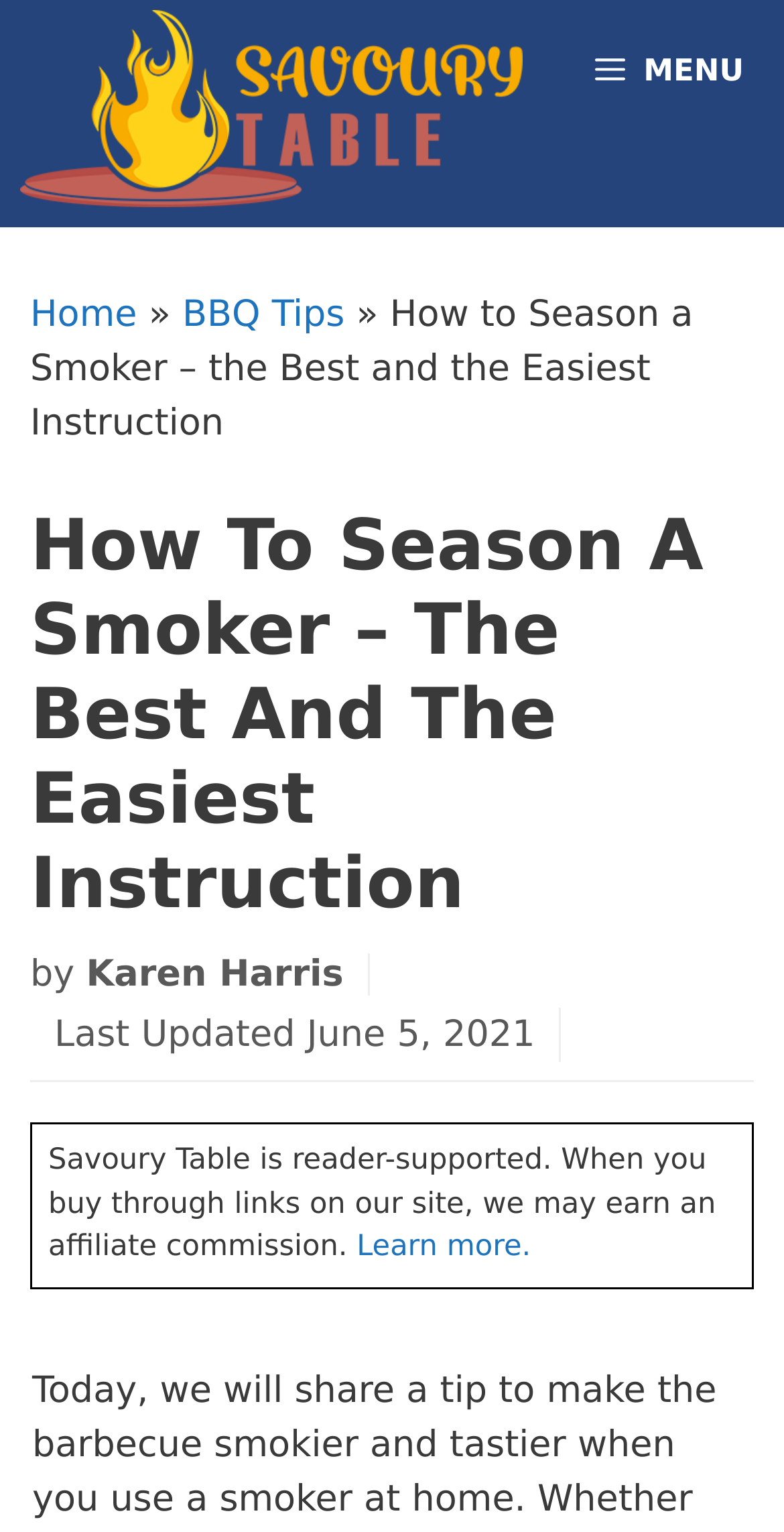What type of content does this website provide?
Based on the screenshot, give a detailed explanation to answer the question.

I found the type of content by looking at the navigation menu, which has a link to 'BBQ Tips', suggesting that the website provides tips and information related to BBQ.